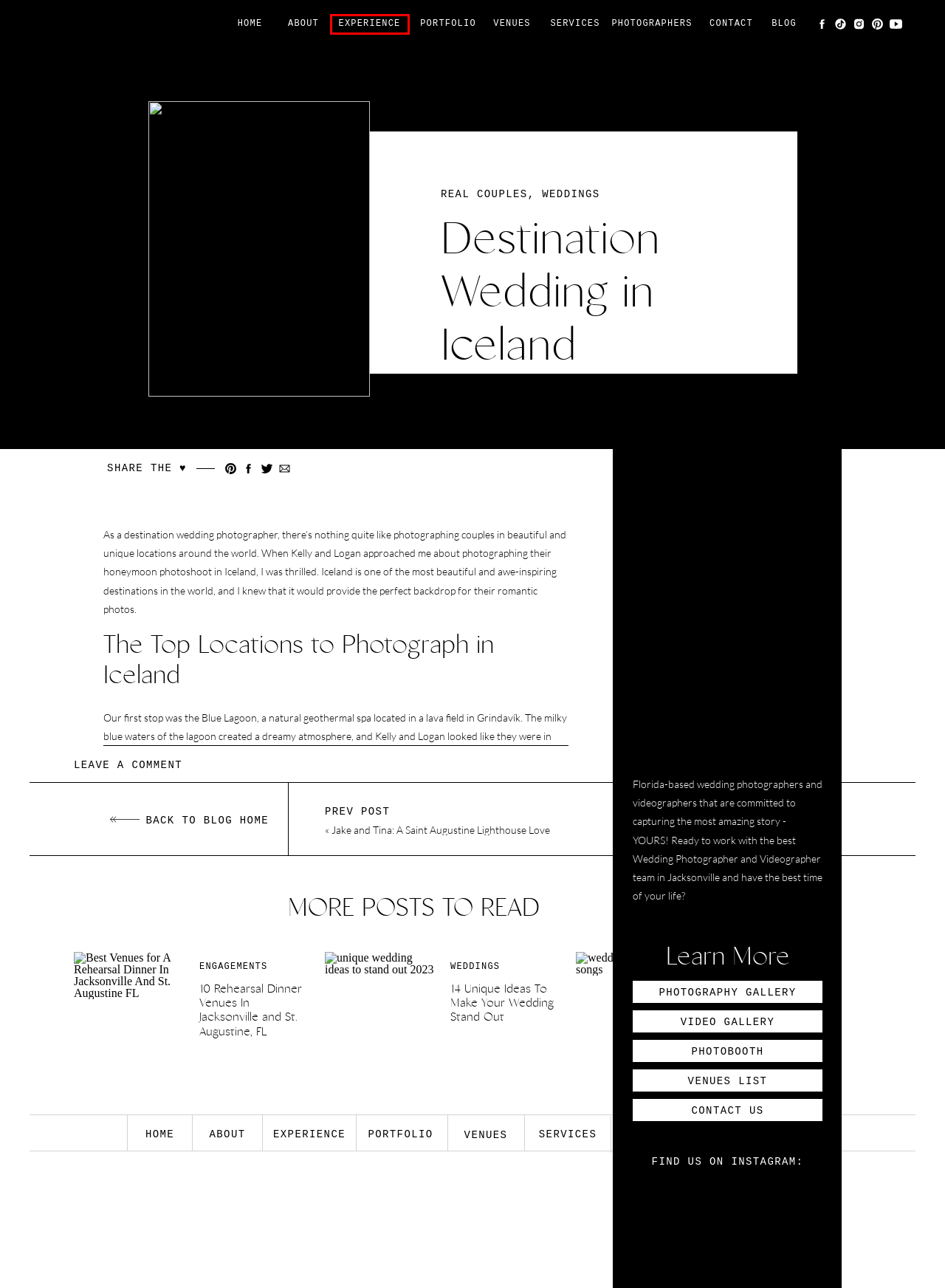Analyze the screenshot of a webpage that features a red rectangle bounding box. Pick the webpage description that best matches the new webpage you would see after clicking on the element within the red bounding box. Here are the candidates:
A. Contact
B. Jacksonville Wedding Photographer | Wedding Venues
C. NS Photobook | Your Jacksonville Wedding Photographers
D. Jacksonville Wedding Photographer & Videography | NS Photobook
E. NS Photobook
F. Meet Your Jacksonville Wedding Photographers |  NS Photobook
G. Wedding Photography & Videography | NS Photobook
H. Wedding Photography Packages Jacksonville FL  | NS Photobook

C